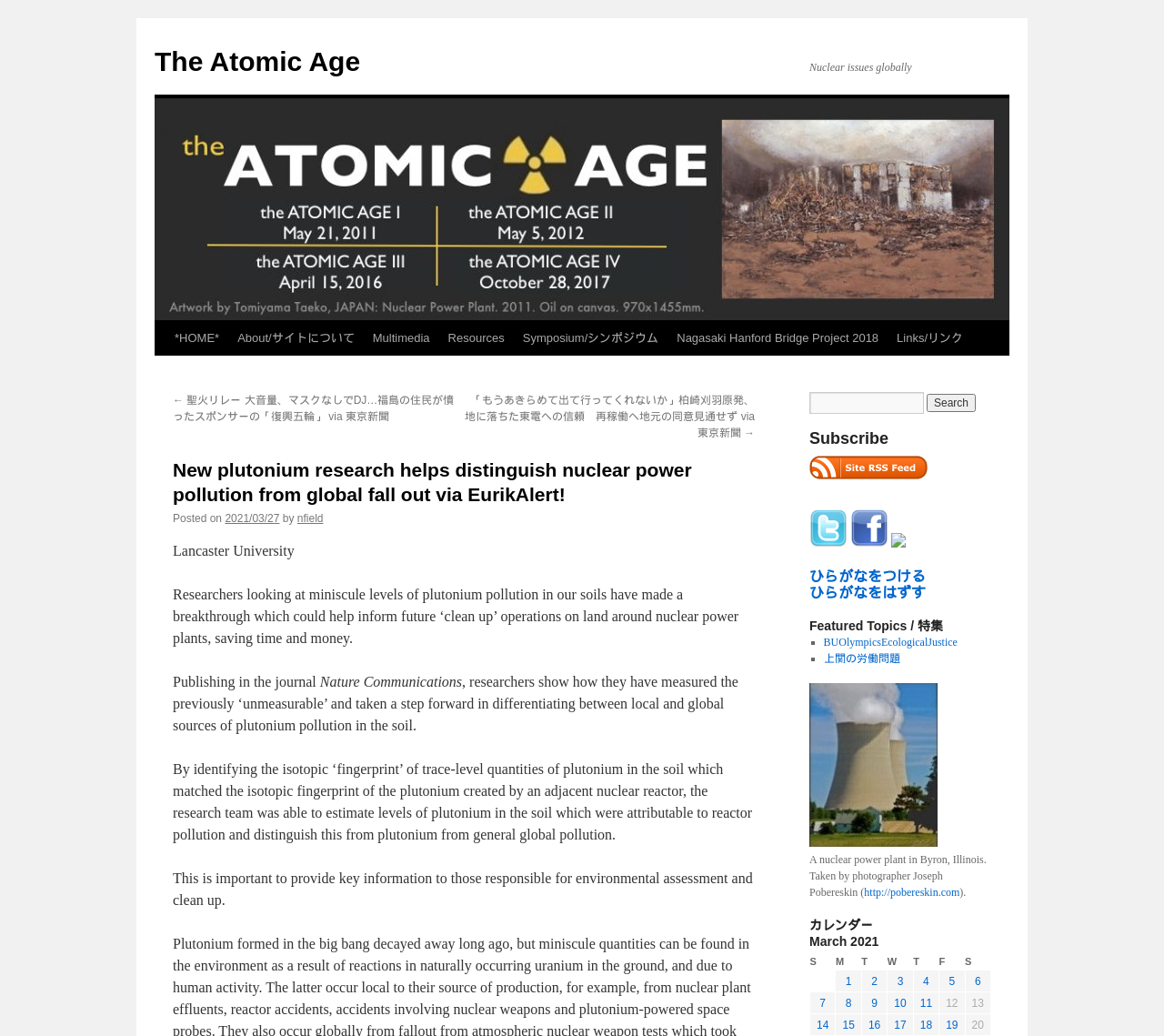How many days are shown in the calendar?
Using the image, respond with a single word or phrase.

7